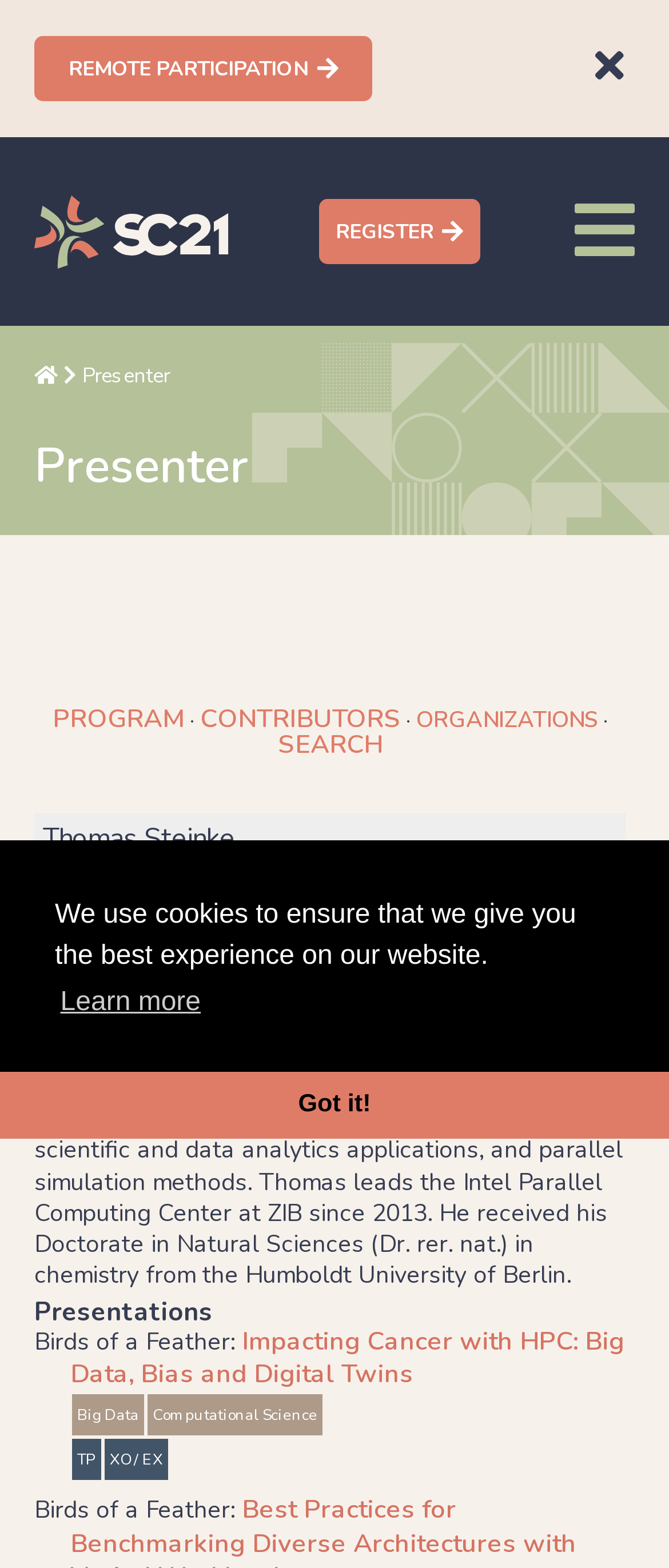Create a detailed summary of the webpage's content and design.

This webpage is about a presenter, Thomas Steinke, who is associated with the Zuse Institute Berlin. At the top of the page, there is a cookie consent dialog with a message about using cookies to ensure the best experience on the website. Below the dialog, there are two buttons: "Learn more about cookies" and "Dismiss cookie message".

On the top-left corner of the page, there is a link to "REMOTE PARTICIPATION" with an icon. Next to it, there is a button to close the current window. On the top-right corner, there is a menu toggle button with an icon.

Below the top section, there is a navigation menu with links to "Home", "Presenter", "PROGRAM", "CONTRIBUTORS", "ORGANIZATIONS", and "SEARCH". The "Presenter" link is highlighted, indicating that it is the current page.

The main content of the page is about Thomas Steinke, with a brief description of his role and research interests. There is an image on the page, likely a profile picture of Thomas Steinke. Below the image, there is a detailed biography of Thomas Steinke, including his research interests and achievements.

The page also lists Thomas Steinke's presentations, including "Birds of a Feather" and "Impacting Cancer with HPC: Big Data, Bias and Digital Twins". Additionally, there are links to "Computational Science" and "Tech Program Reg Pass" with a "TP" label, as well as "Exhibit Hall Only" with a "XO / EX" label.

At the bottom of the page, there is a "Back To Top Button" link.